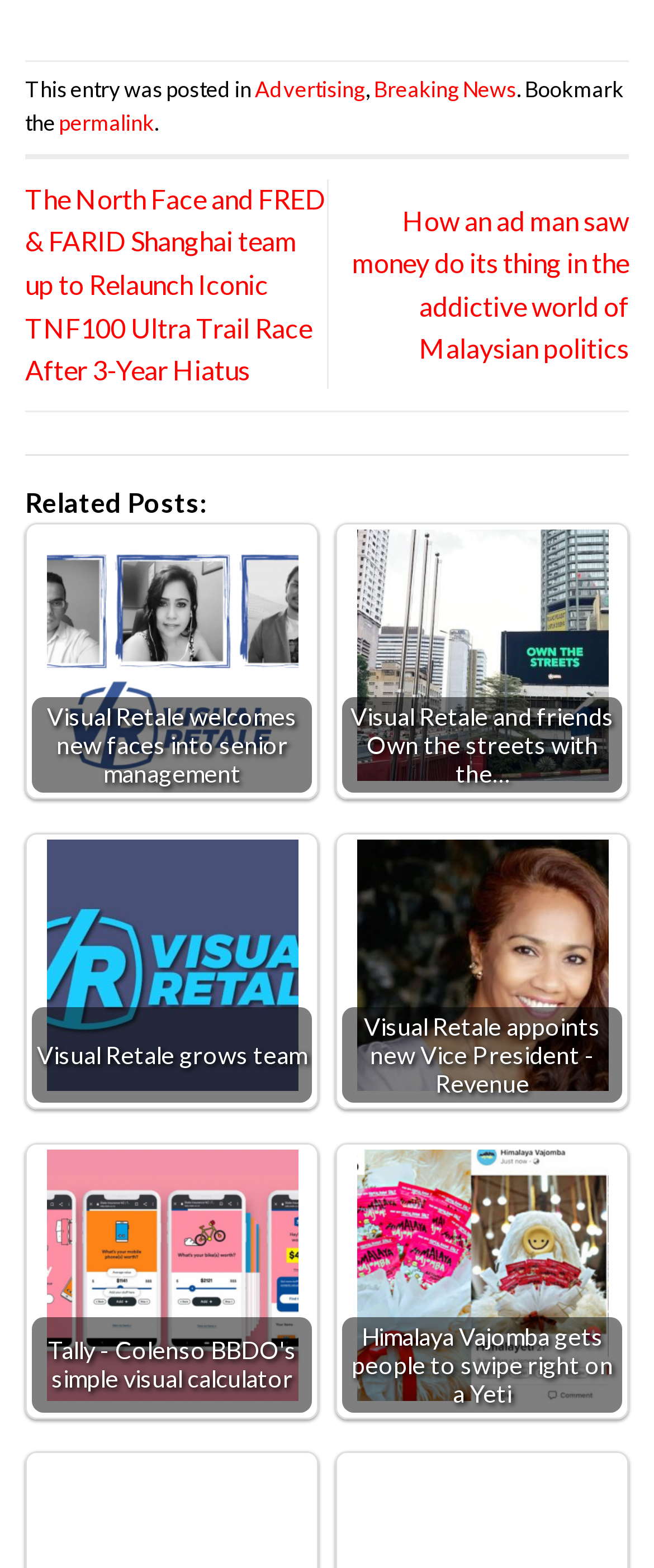Respond to the question below with a concise word or phrase:
What is the category of the first post?

Advertising